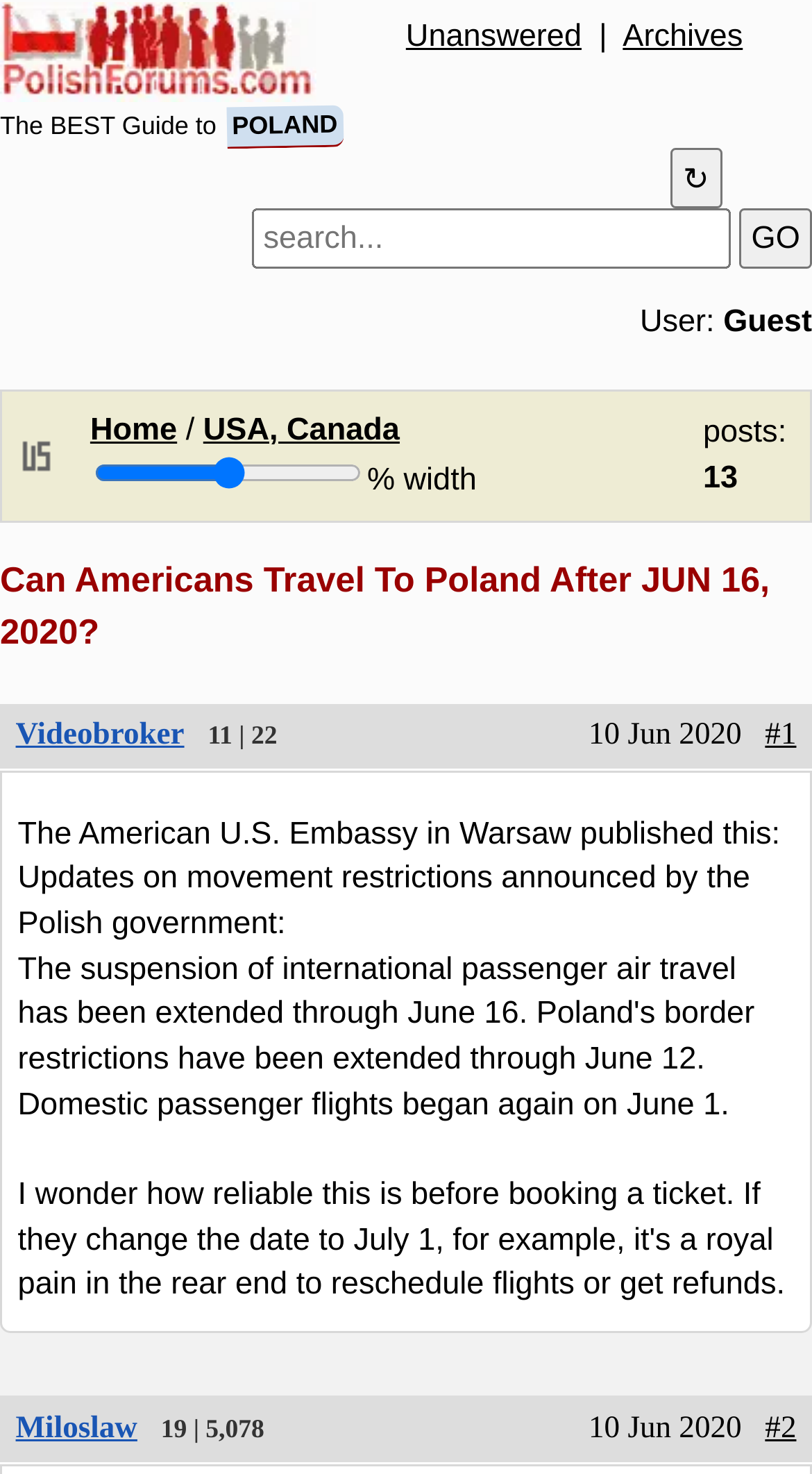Identify the bounding box coordinates of the area that should be clicked in order to complete the given instruction: "Read the article". The bounding box coordinates should be four float numbers between 0 and 1, i.e., [left, top, right, bottom].

[0.0, 0.477, 1.0, 0.905]